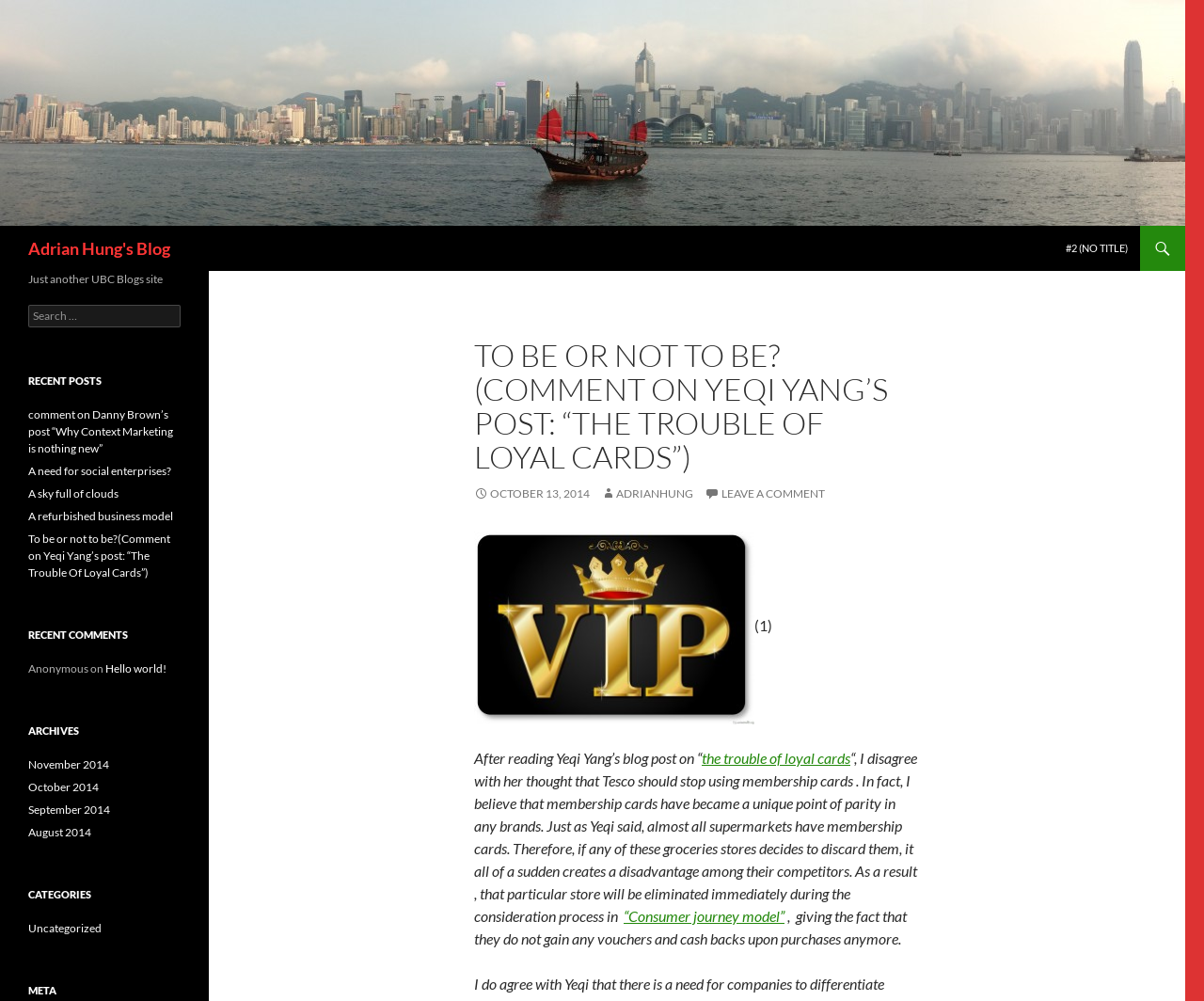Extract the bounding box coordinates for the described element: "AdrianHung". The coordinates should be represented as four float numbers between 0 and 1: [left, top, right, bottom].

[0.499, 0.486, 0.576, 0.5]